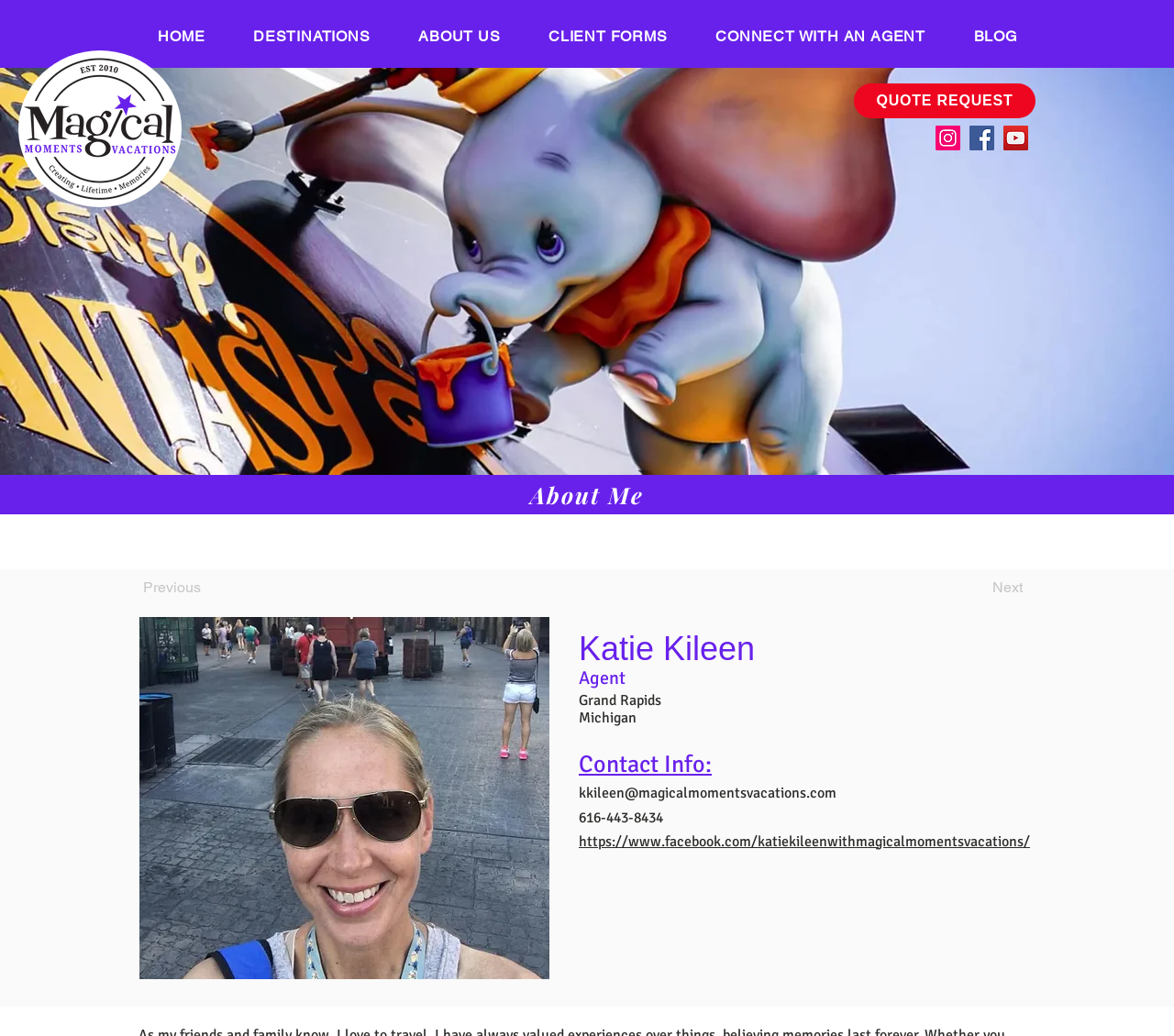Provide a one-word or short-phrase response to the question:
What are the social media platforms listed in the Social Bar?

Instagram, Facebook, YouTube